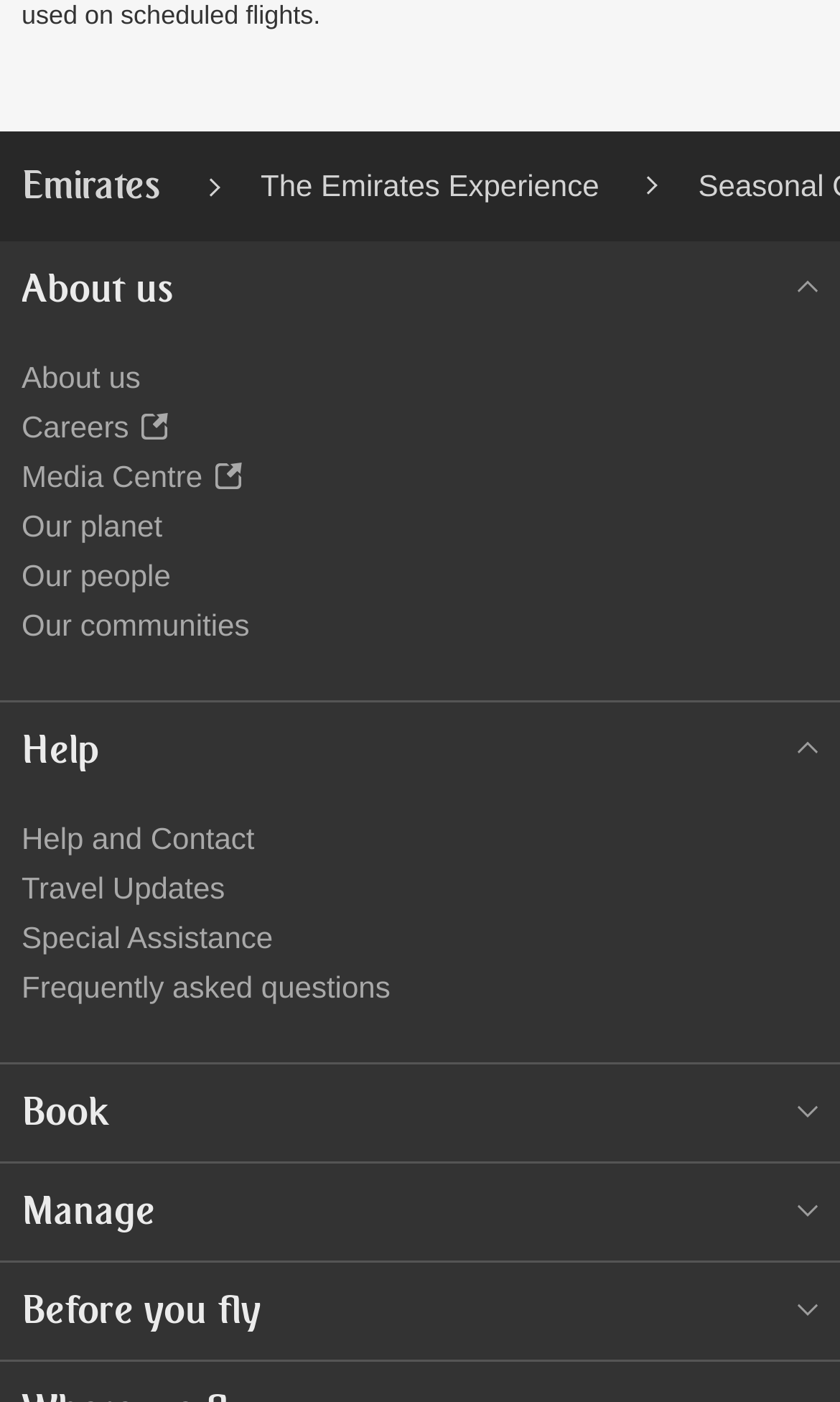Please answer the following question using a single word or phrase: 
What is the last link under 'Help'?

Frequently asked questions